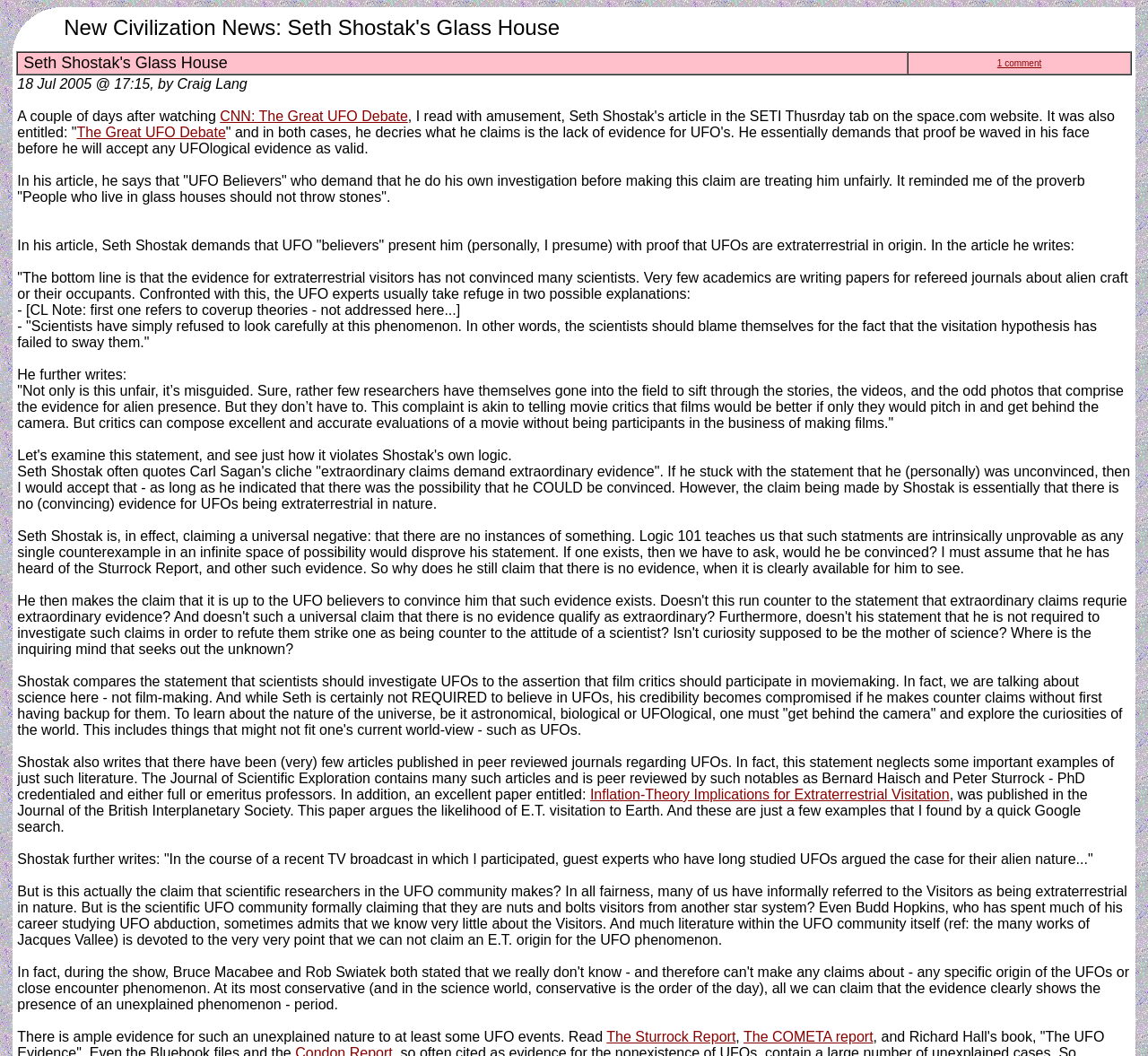What is the name of the journal mentioned in the article?
Please elaborate on the answer to the question with detailed information.

The name of the journal is obtained from the StaticText element with OCR text 'The Journal of Scientific Exploration contains many such articles and is peer reviewed by such notables as Bernard Haisch and Peter Sturrock - PhD credentialed and either full or emeritus professors.'